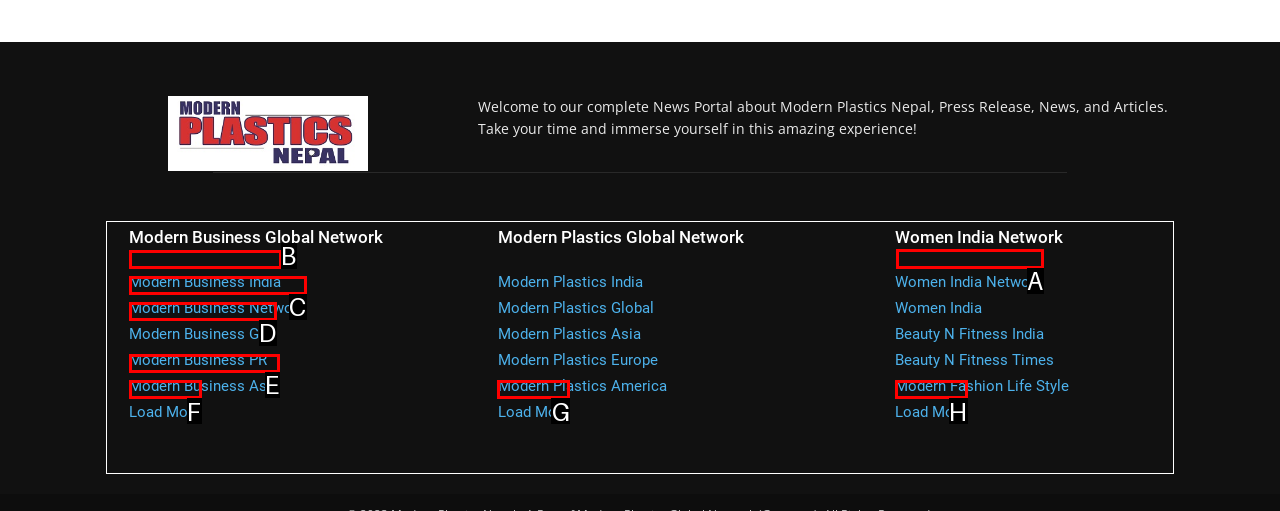Show which HTML element I need to click to perform this task: Click the 'Women India Network' link Answer with the letter of the correct choice.

A